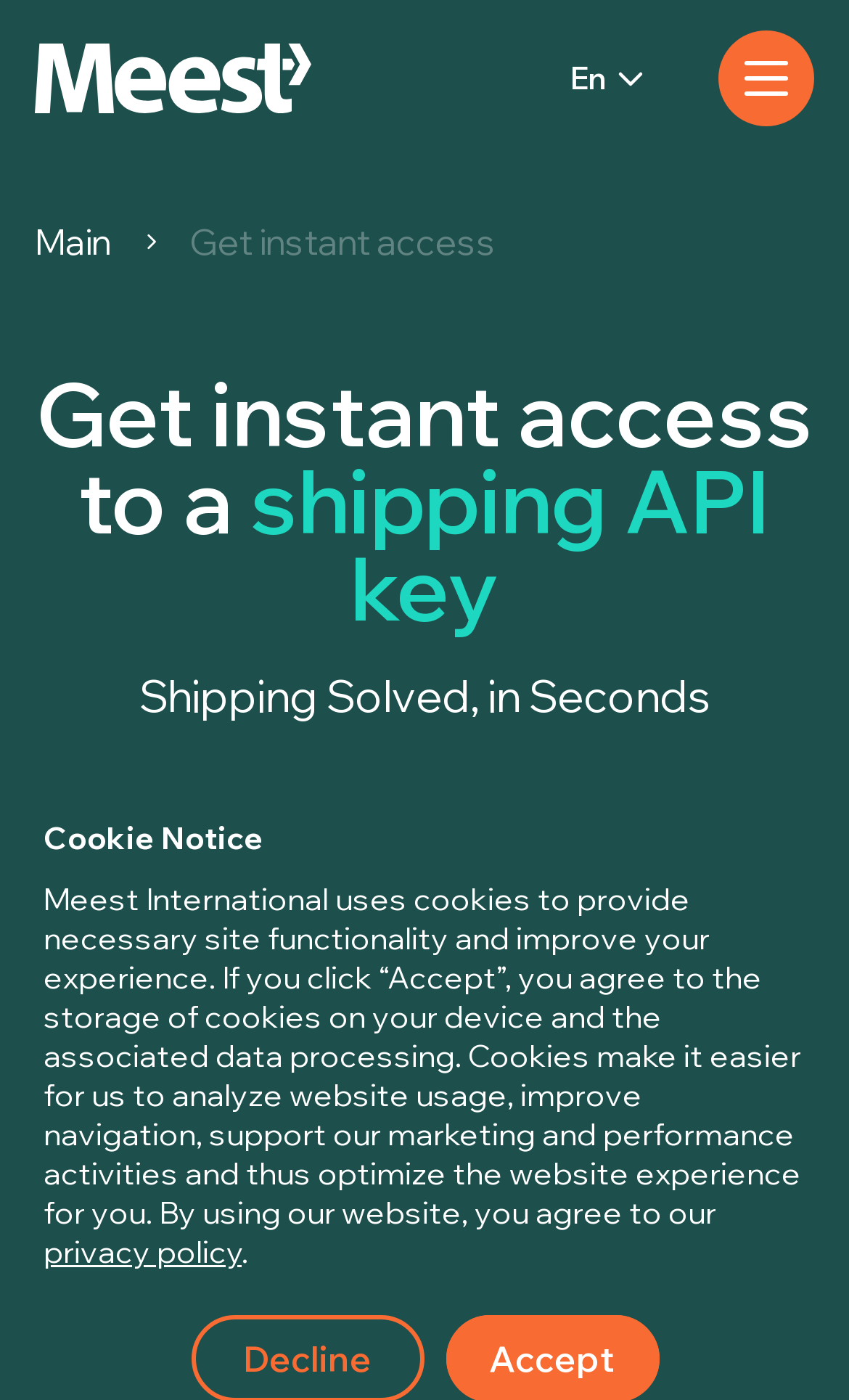Extract the main title from the webpage and generate its text.

Get instant access to a shipping API key